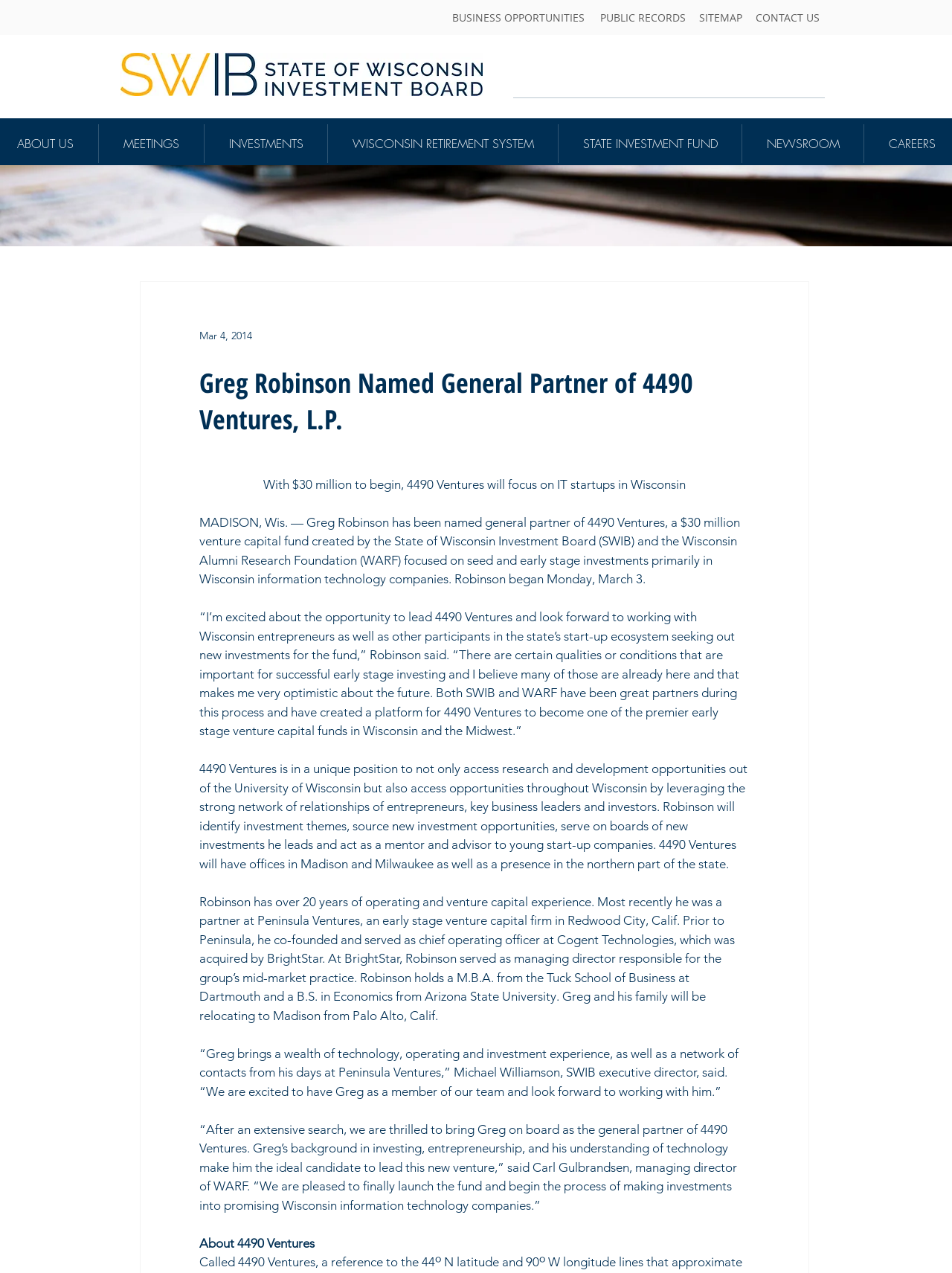Determine the bounding box coordinates for the HTML element mentioned in the following description: "SITEMAP". The coordinates should be a list of four floats ranging from 0 to 1, represented as [left, top, right, bottom].

[0.733, 0.0, 0.781, 0.027]